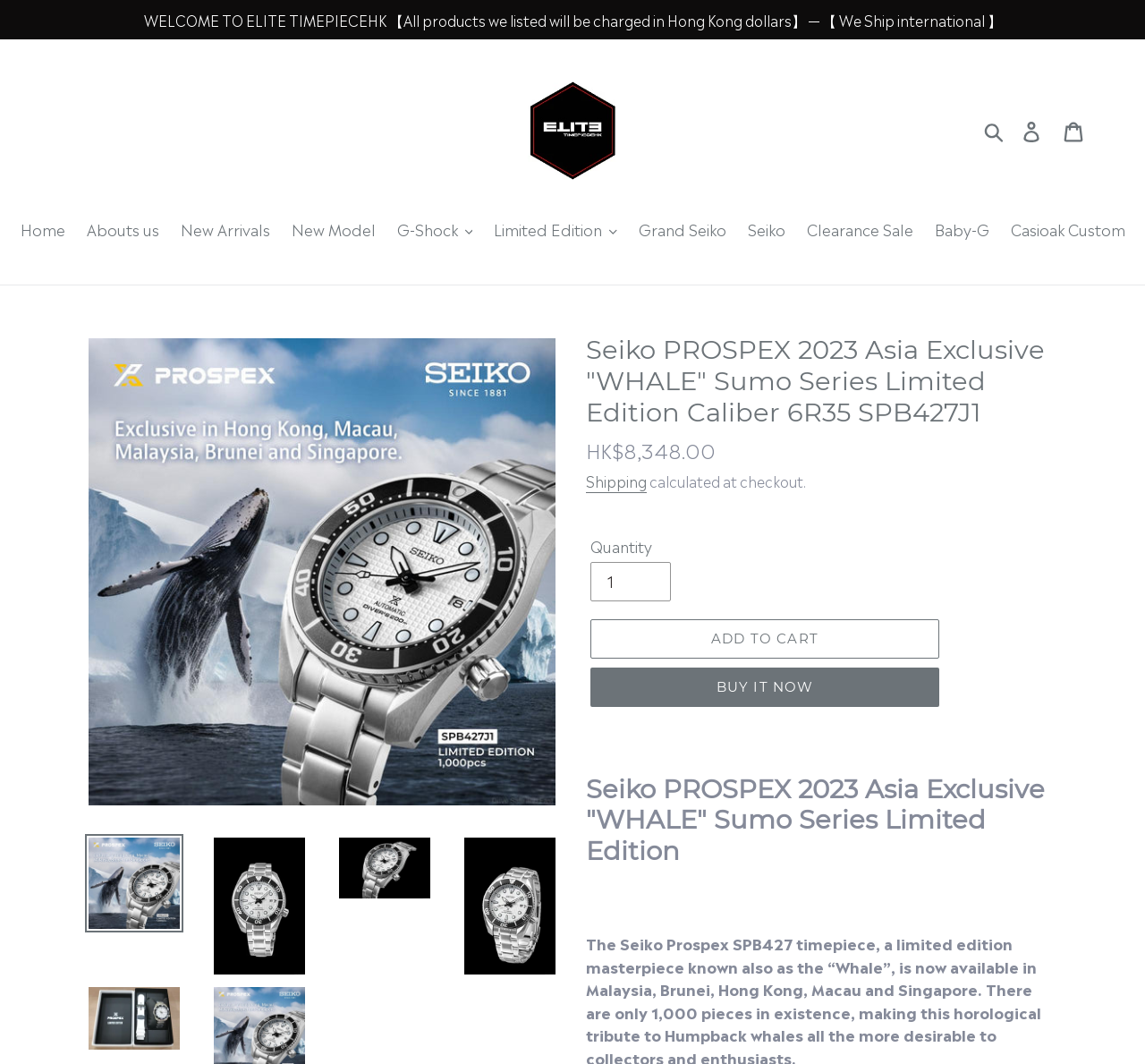Identify the coordinates of the bounding box for the element that must be clicked to accomplish the instruction: "Click the 'Log in' link".

[0.884, 0.101, 0.92, 0.142]